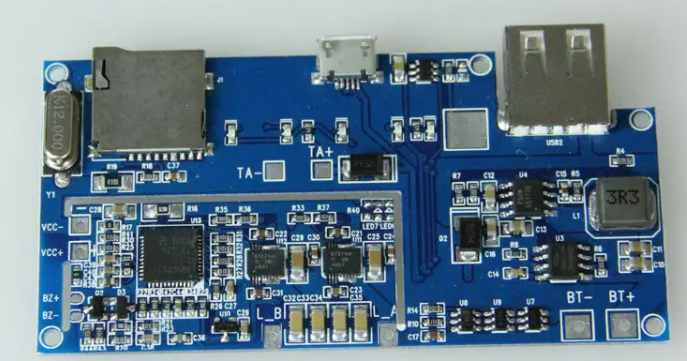What is the purpose of the BT+ and BT- pins?
Provide a thorough and detailed answer to the question.

The BT+ and BT- pins are labeled as connections for Bluetooth functionality, indicating that the PCB is designed to enable wireless connectivity in devices that require it.